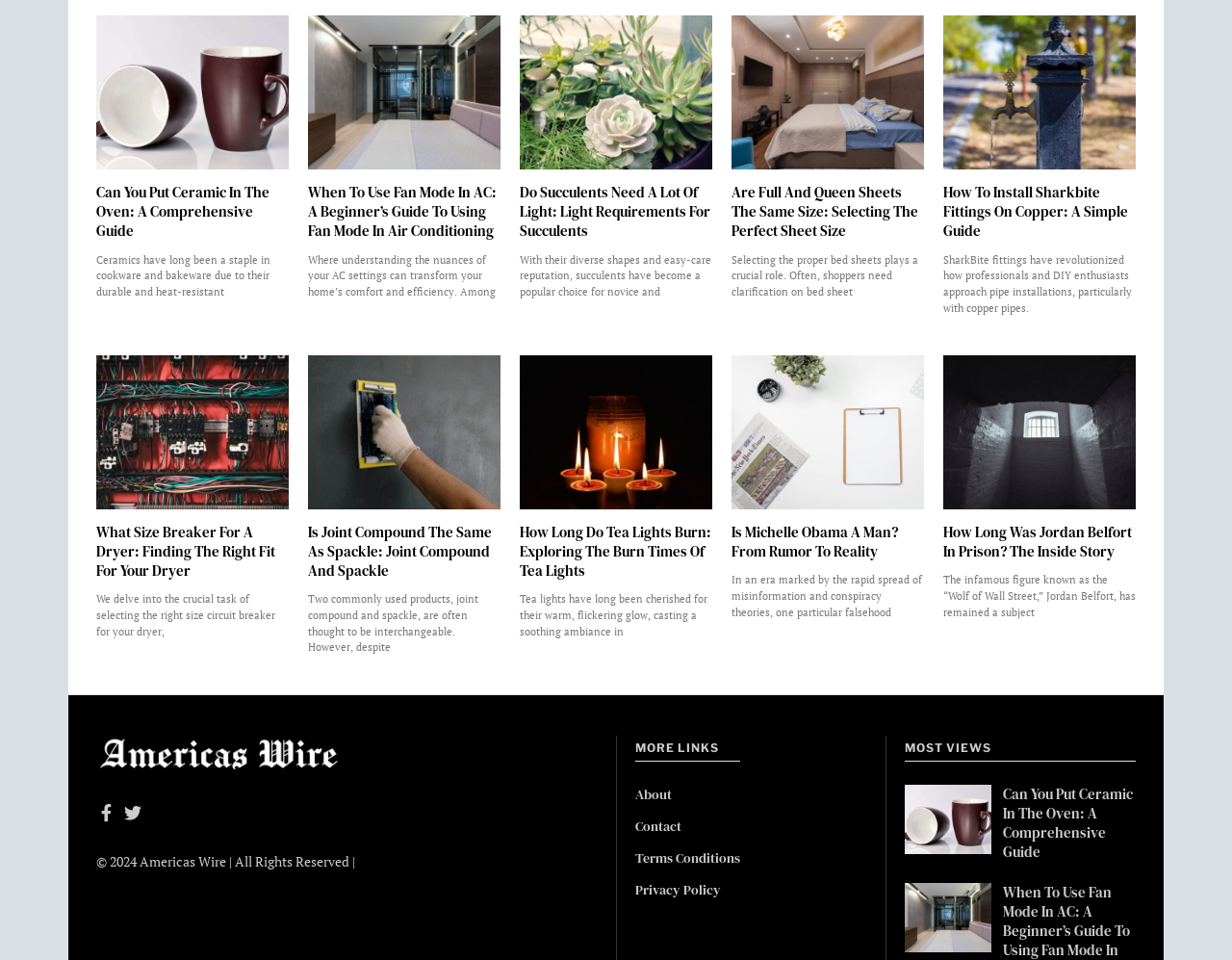What is the topic of the first article?
Please provide a comprehensive answer based on the details in the screenshot.

The first article on the webpage is about ceramics in the oven, as indicated by the heading 'Can You Put Ceramic In The Oven: A Comprehensive Guide' and the corresponding image.